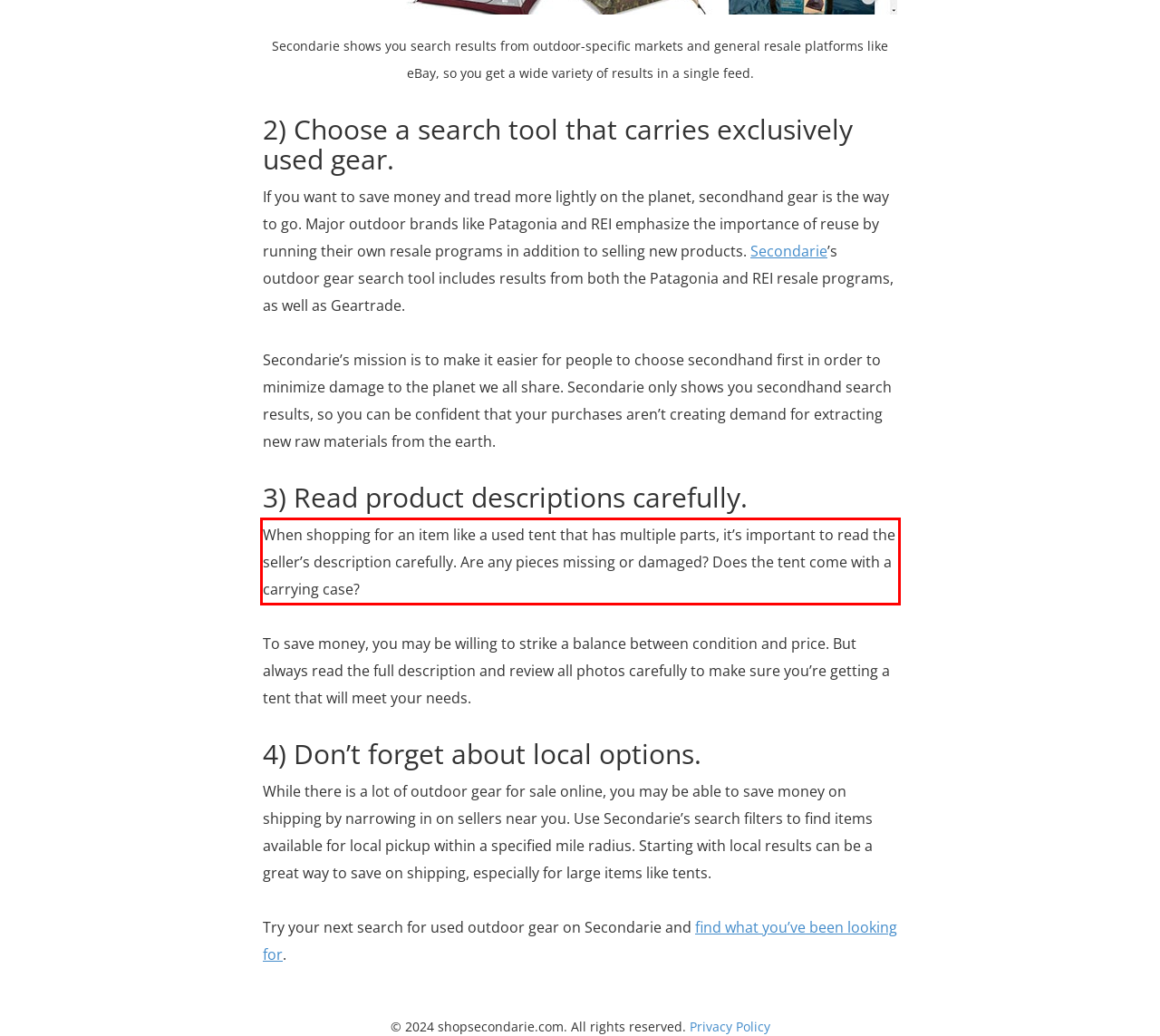Identify the red bounding box in the webpage screenshot and perform OCR to generate the text content enclosed.

When shopping for an item like a used tent that has multiple parts, it’s important to read the seller’s description carefully. Are any pieces missing or damaged? Does the tent come with a carrying case?